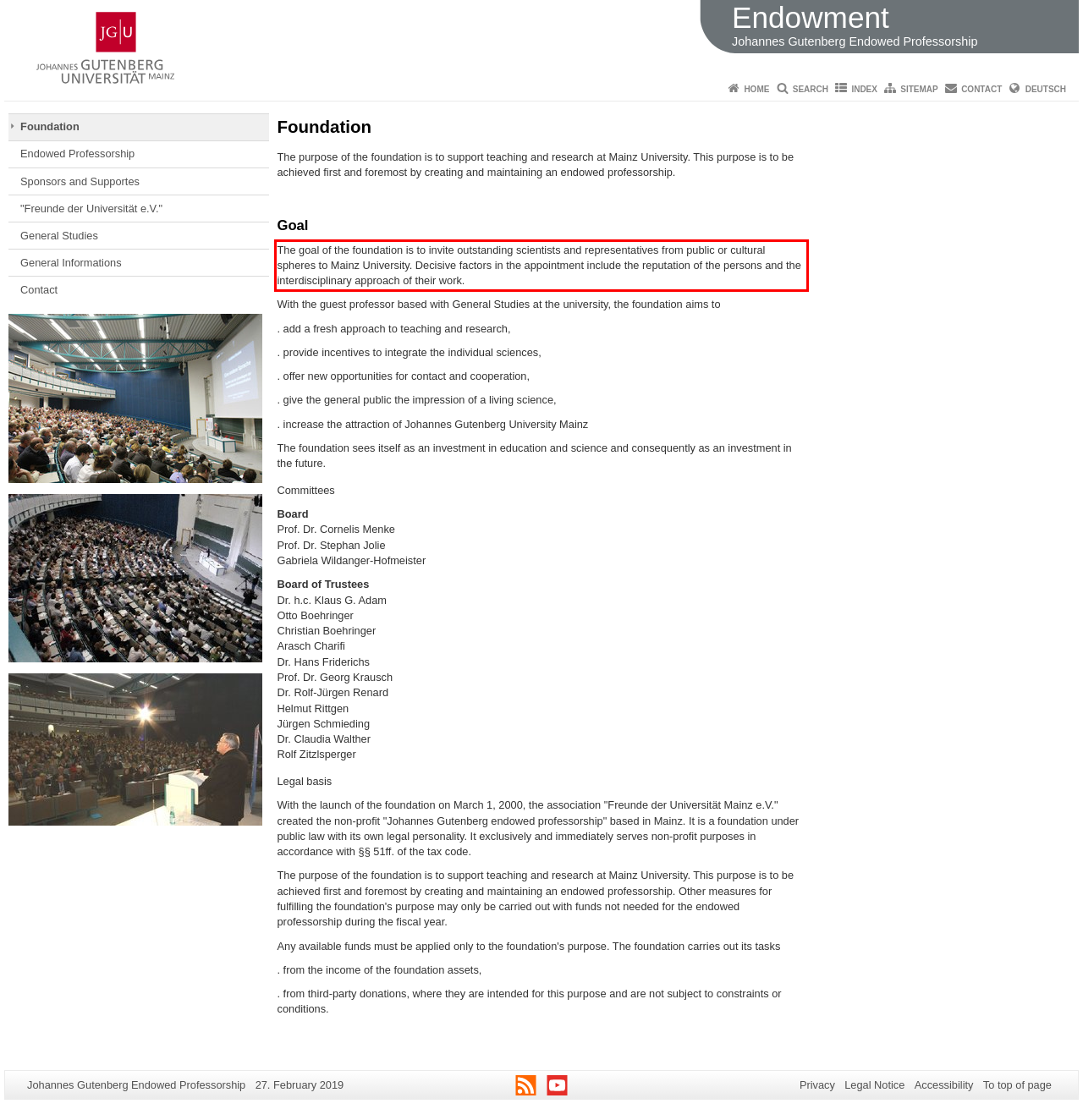Please recognize and transcribe the text located inside the red bounding box in the webpage image.

The goal of the foundation is to invite outstanding scientists and representatives from public or cultural spheres to Mainz University. Decisive factors in the appointment include the reputation of the persons and the interdisciplinary approach of their work.